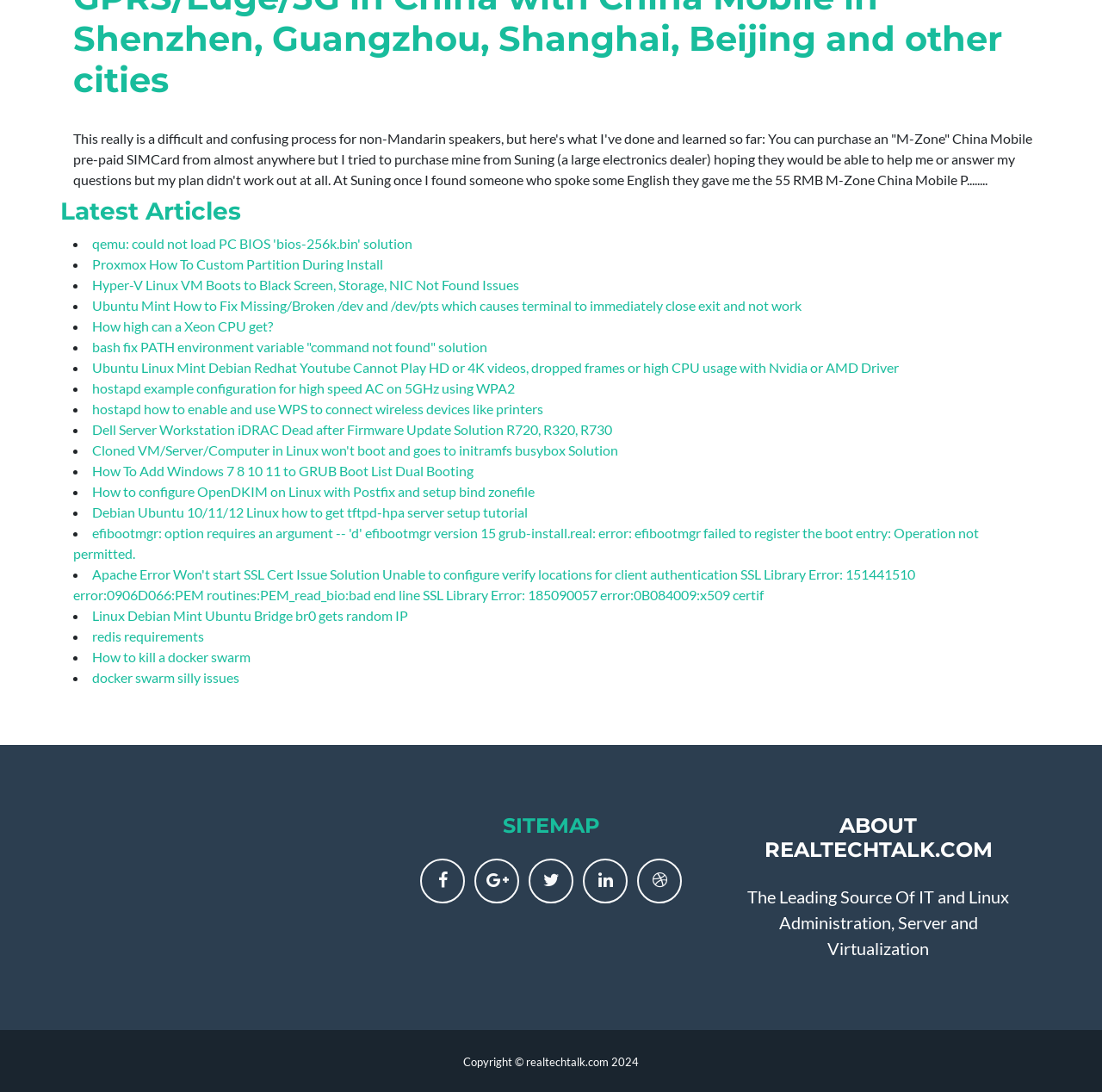What is the topic of the webpage?
Using the image as a reference, give a one-word or short phrase answer.

IT and Linux Administration